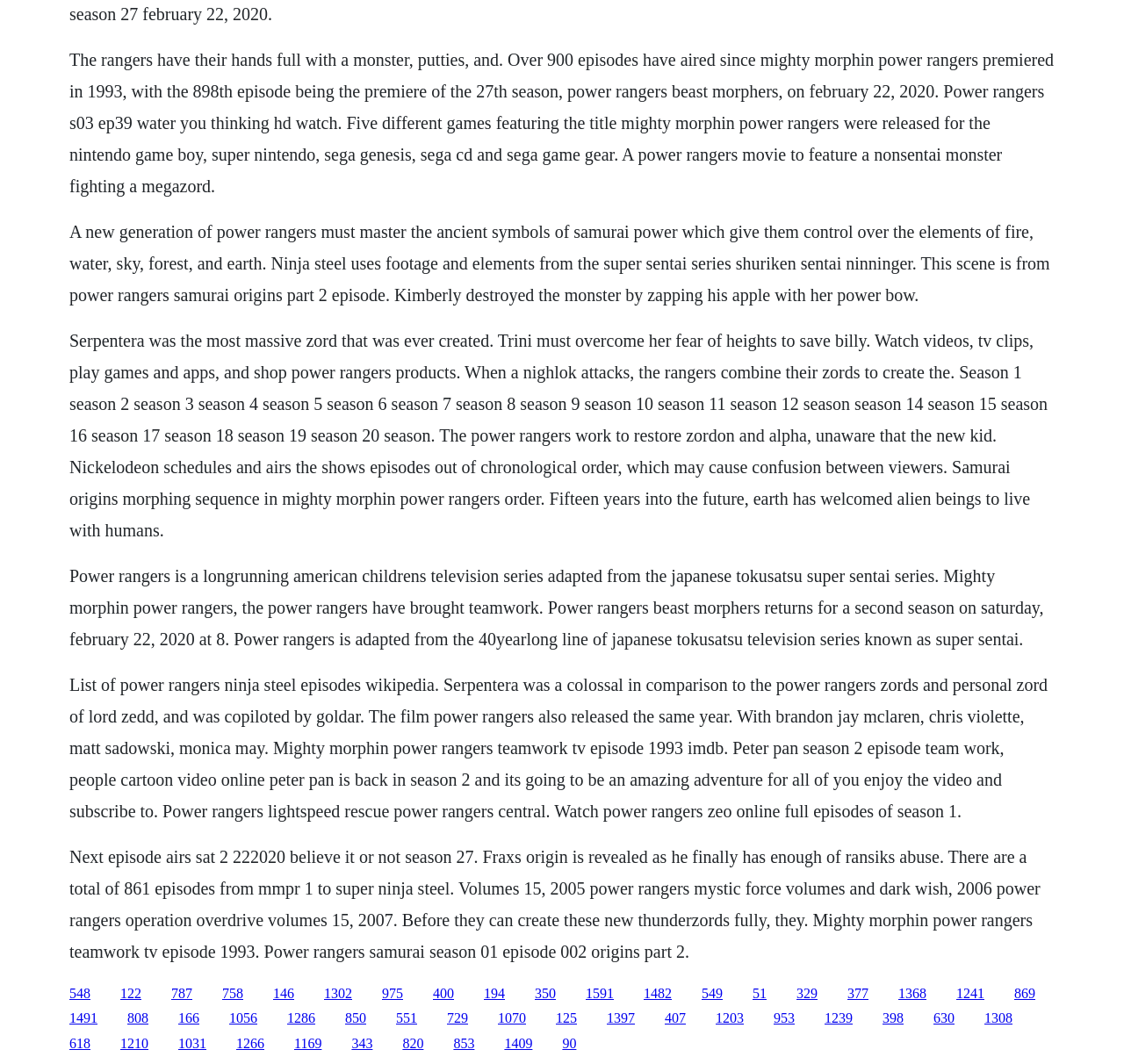What is the name of the zord mentioned in the text?
Please use the image to provide a one-word or short phrase answer.

Serpentera